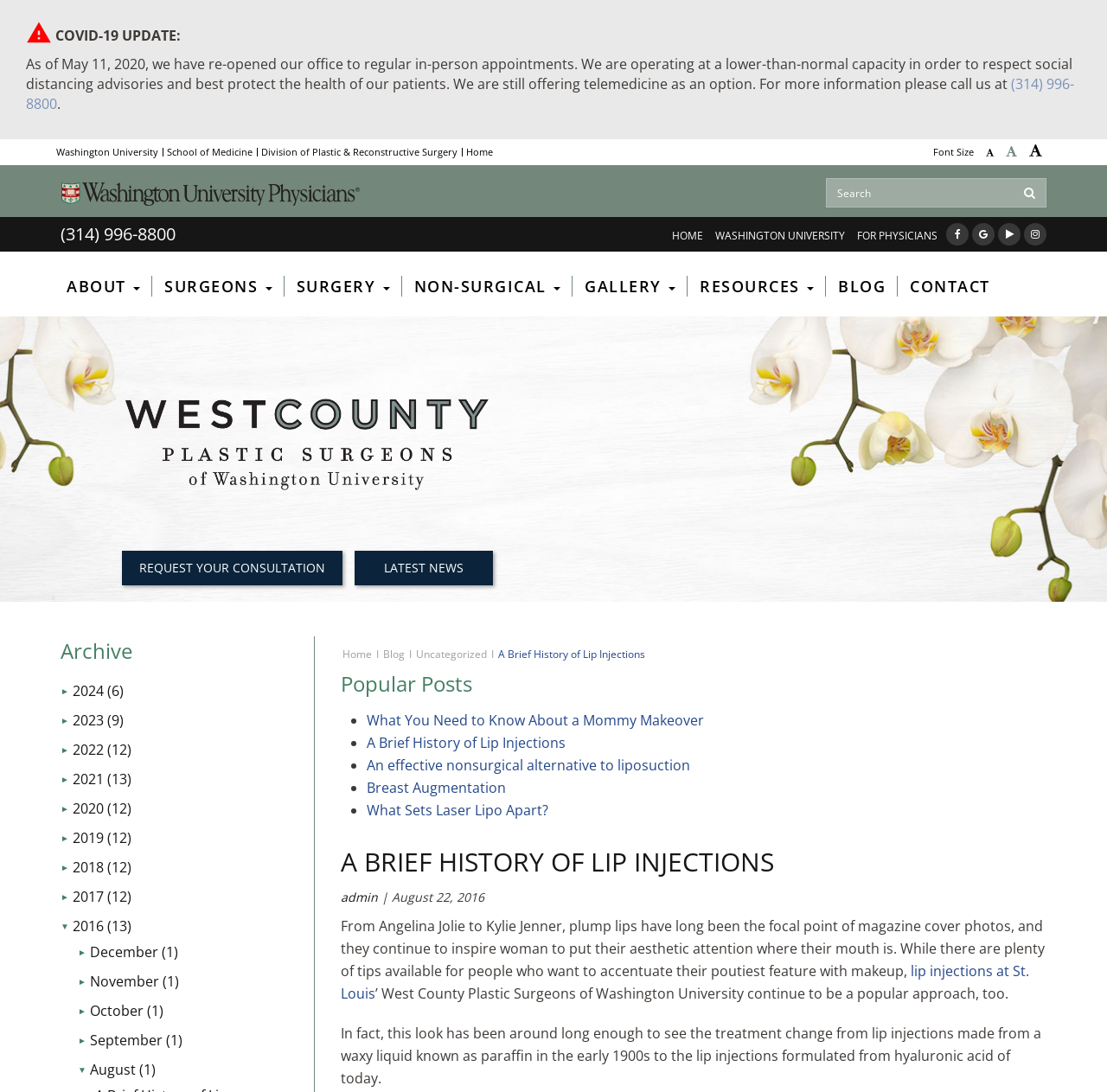What is the main heading of this webpage? Please extract and provide it.

A BRIEF HISTORY OF LIP INJECTIONS